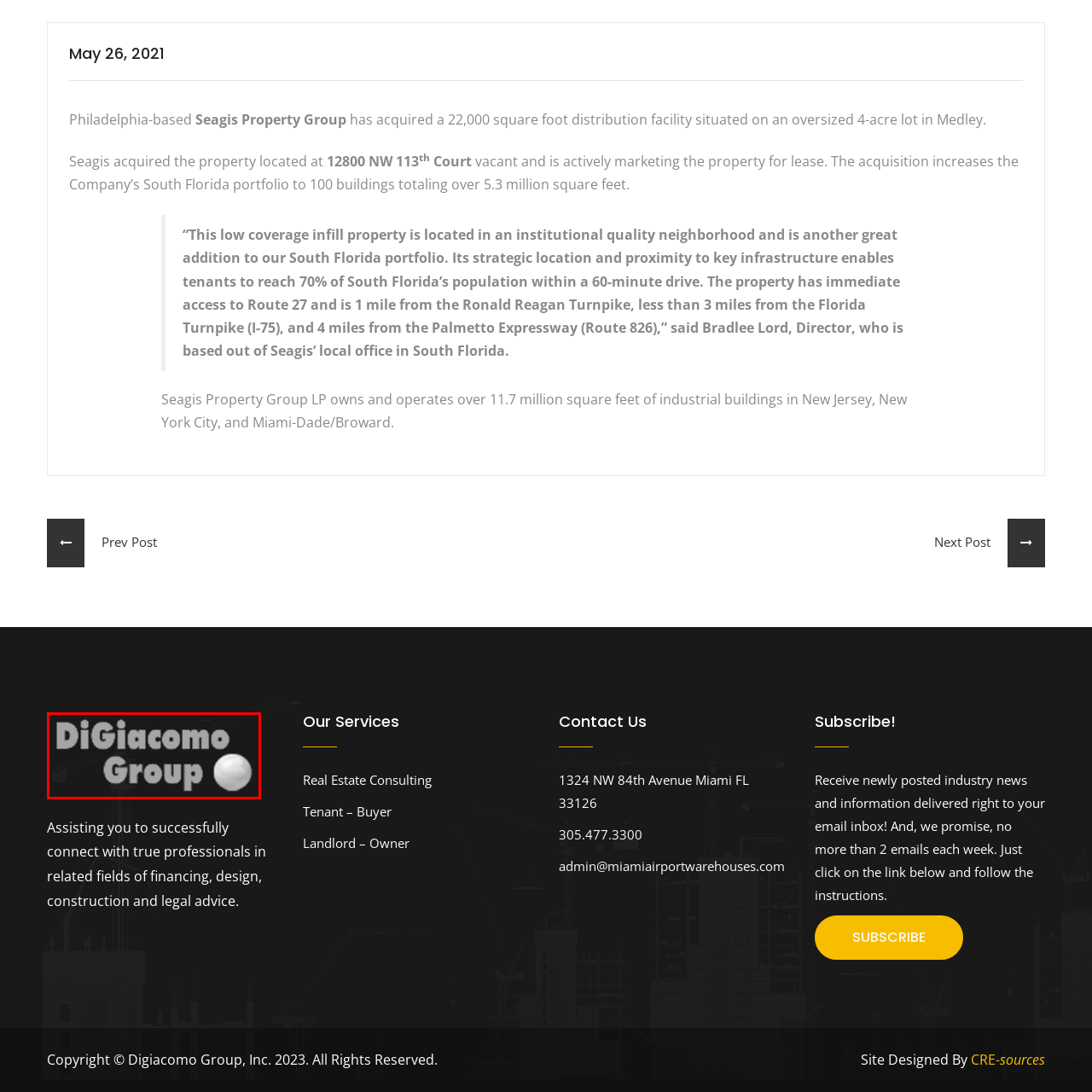Analyze the image surrounded by the red outline and answer the ensuing question with as much detail as possible based on the image:
What is the shape of the graphic element?

According to the caption, the graphic element to the right of the text resembles a ball, which implies that it is circular in shape.